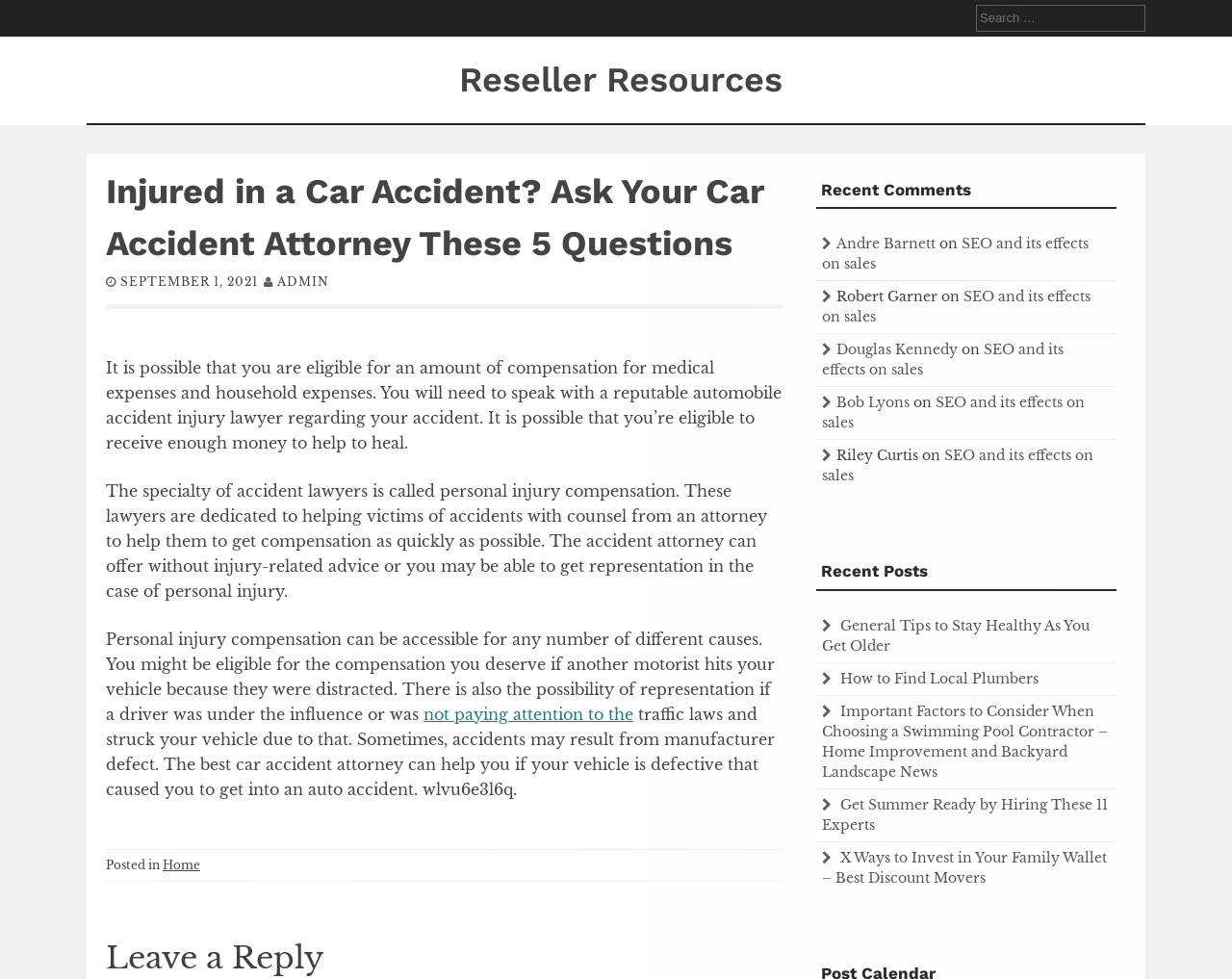Identify the first-level heading on the webpage and generate its text content.

Injured in a Car Accident? Ask Your Car Accident Attorney These 5 Questions